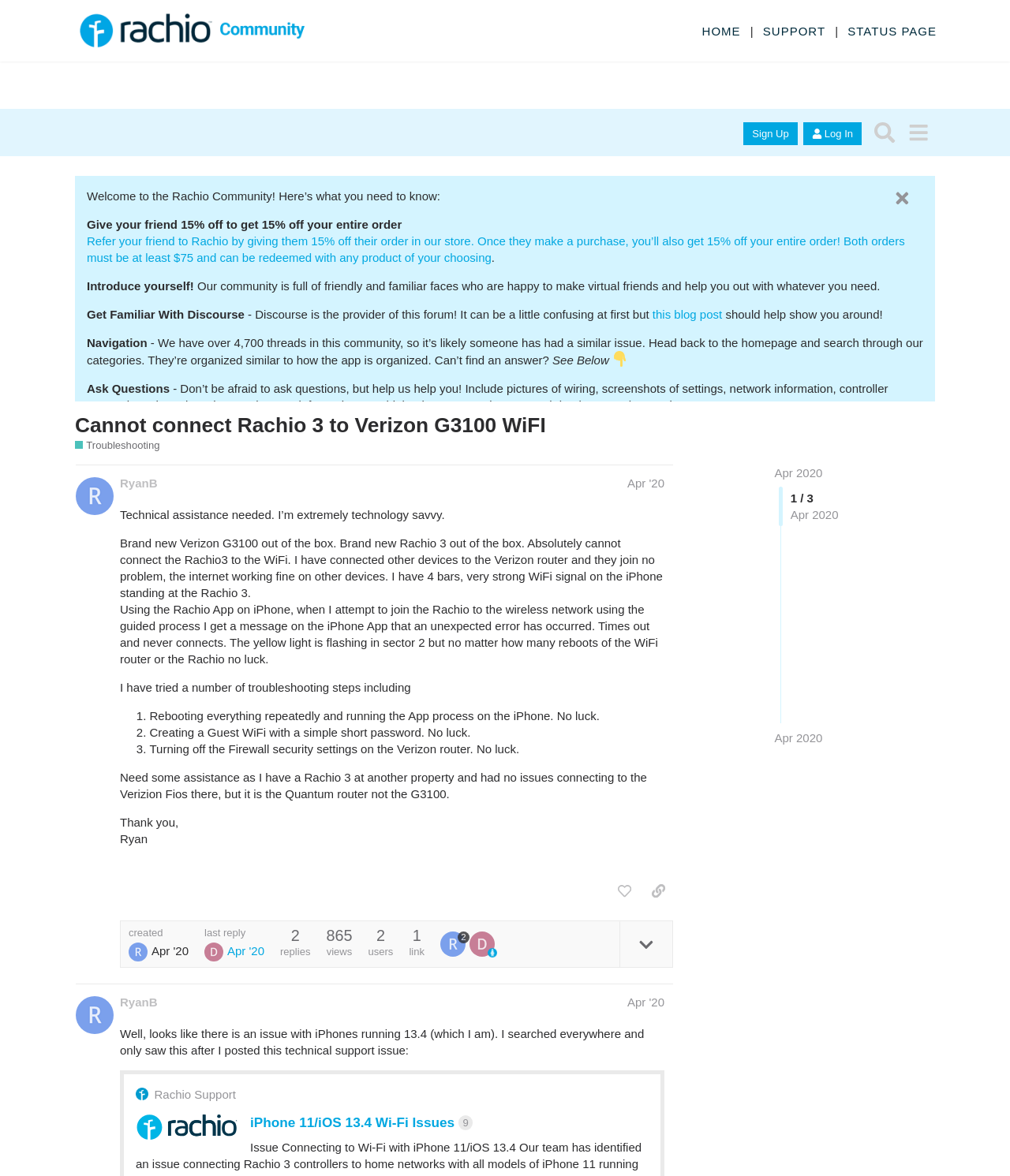Pinpoint the bounding box coordinates of the element that must be clicked to accomplish the following instruction: "Sign Up". The coordinates should be in the format of four float numbers between 0 and 1, i.e., [left, top, right, bottom].

[0.736, 0.104, 0.79, 0.123]